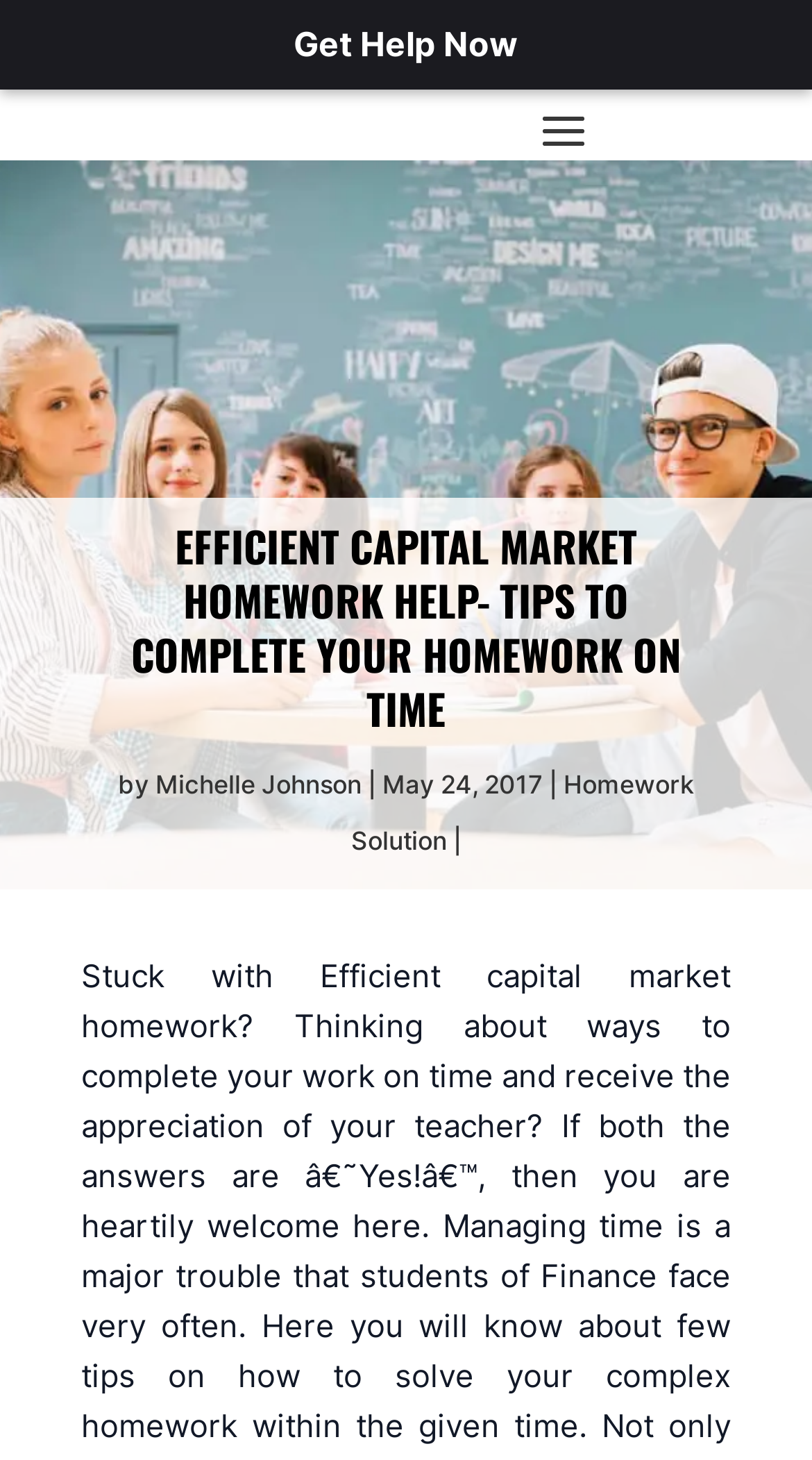What type of image is displayed on the webpage?
Provide a short answer using one word or a brief phrase based on the image.

Assignment help